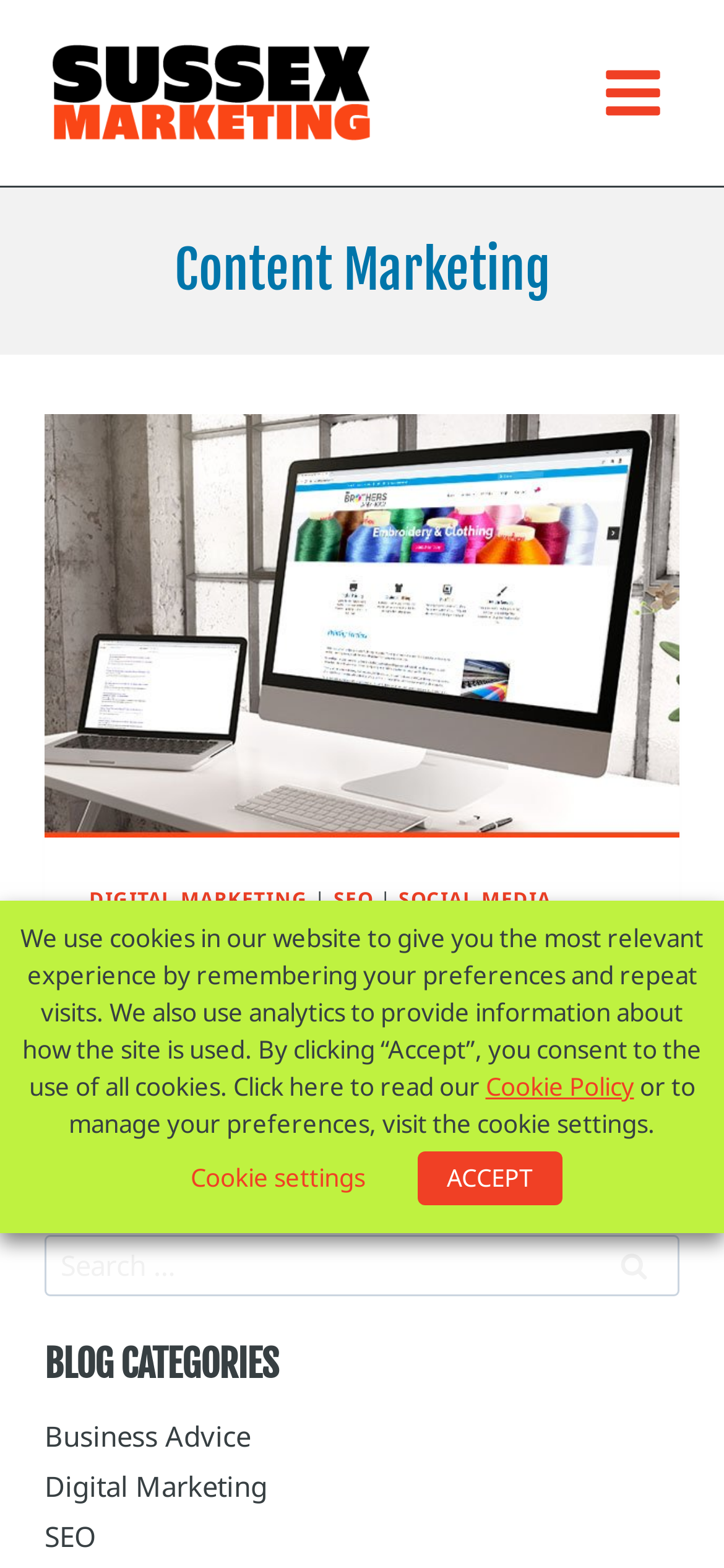Extract the bounding box coordinates for the UI element described as: "parent_node: Search for: value="Search"".

[0.81, 0.787, 0.938, 0.826]